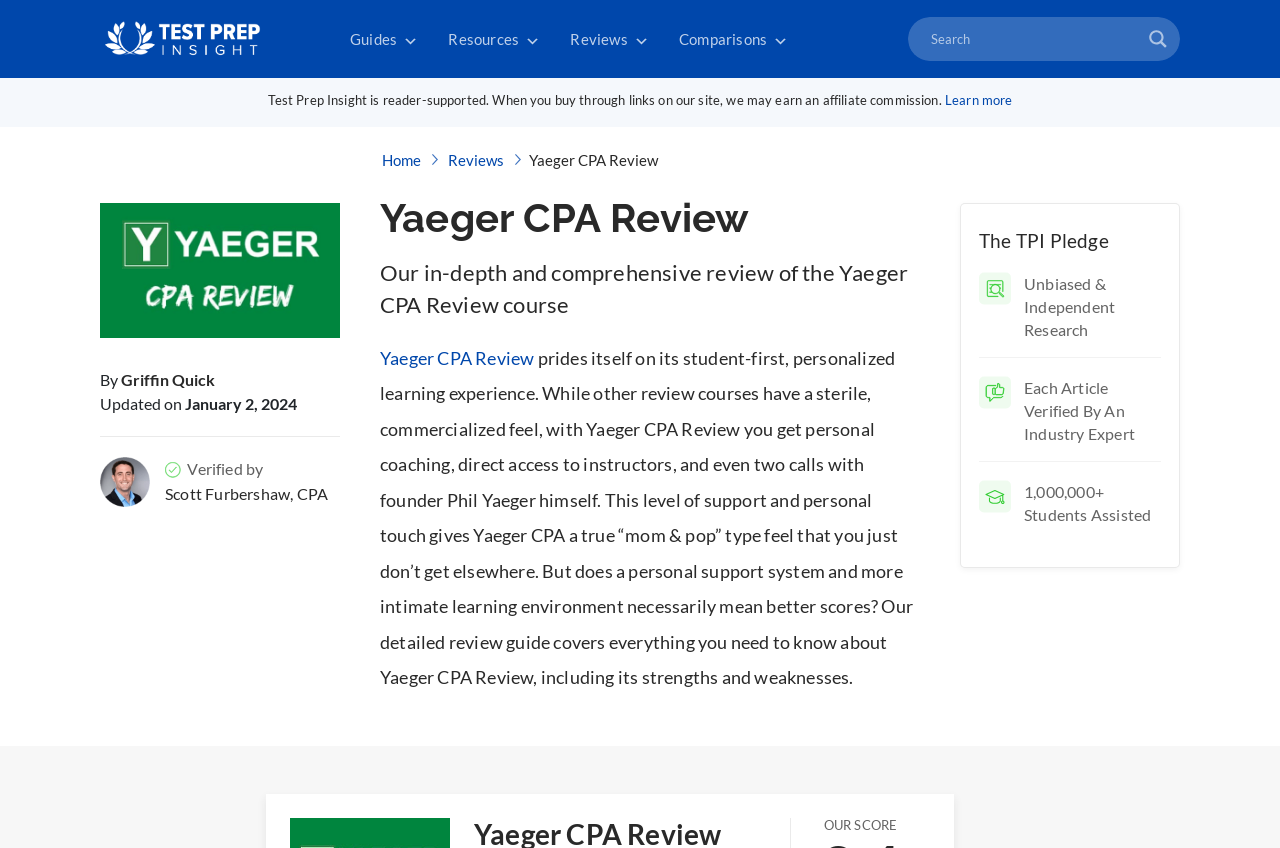What is the name of the website?
Analyze the image and provide a thorough answer to the question.

I determined the answer by looking at the top-left corner of the webpage, where I found the logo and text 'Test Prep Insight'. This suggests that the website is named Test Prep Insight.